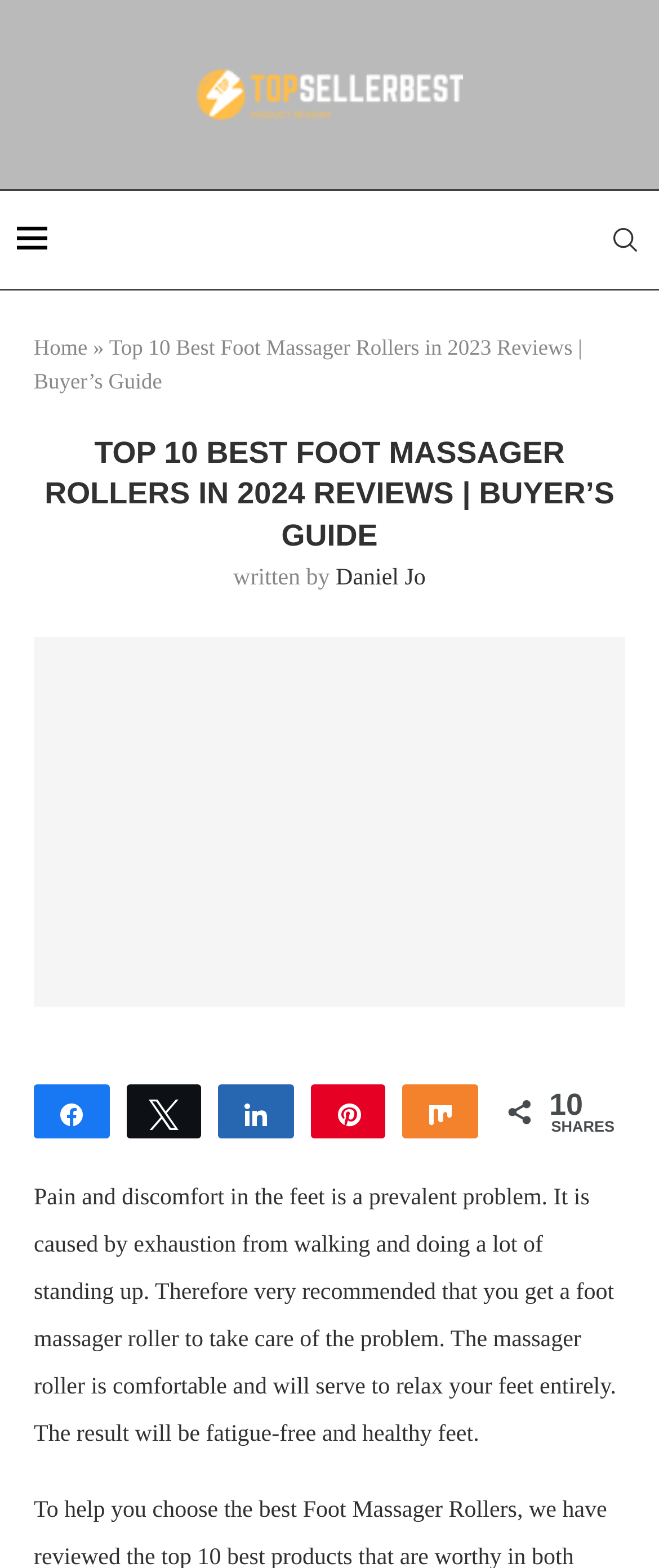Generate a thorough description of the webpage.

This webpage is a review guide for the top 10 best foot massager rollers in 2023. At the top, there is a link labeled "Top Seller Best" accompanied by an image, positioned near the center of the page. Below this, there is a layout table with an image on the left side and a link labeled "Search" on the right side. 

On the top-left side, there is a link labeled "Home" followed by a static text "»". Next to it, there is a static text displaying the title of the webpage, "Top 10 Best Foot Massager Rollers in 2023 Reviews | Buyer’s Guide". This title is also presented as a heading below, with the author's name "Daniel Jo" written by it.

Below the title, there is a link labeled "Foot Massager Rollers" accompanied by a large image that takes up most of the page's width. The image is positioned above a block of text that discusses the importance of using a foot massager roller to alleviate pain and discomfort in the feet.

On the bottom-left side, there are five social media links, including "k Share", "N Tweet", "s Share", "A Pin 10", and "w Share", followed by a static text "SHARES" on the right side.